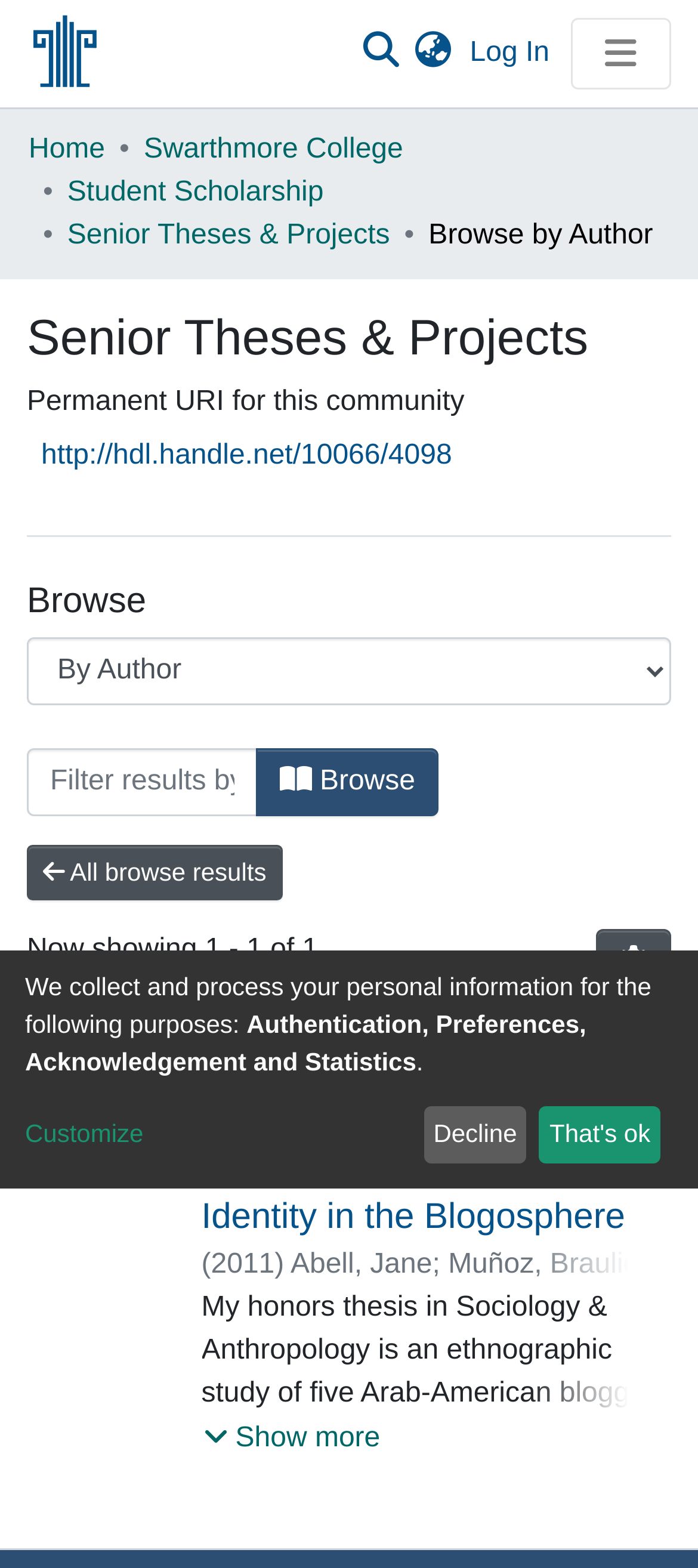Explain the webpage in detail, including its primary components.

This webpage is an institutional scholarship page, specifically displaying senior theses and projects by author "Abell, Jane". At the top left corner, there is a repository logo, and next to it, a user profile bar with search functionality, language switch, and log-in options. Below the logo, there is a main navigation bar with links to communities and collections, and browse institutional scholarship.

The main content area is divided into sections. The top section displays a breadcrumb navigation, showing the path from the home page to the current page. Below the breadcrumb, there is a heading "Senior Theses & Projects" and a permanent URI for this community. 

The next section is a browse section, where users can browse by author, with a dropdown menu to select the author. The current author being displayed is "Abell, Jane". There is a filter textbox to narrow down the results, and a browse button. Below the browse section, there is a heading "Browsing Senior Theses & Projects by Author 'Abell, Jane'".

The main content area displays a single item, which is a thesis or project titled "Staking an e-Claim: Contesting Bias & Creating Identity in the Blogosphere". The item has a thumbnail image, and below it, there is information about the item, including the author, date, and advisors. There is also a "Show more" button to expand the item details.

At the bottom of the page, there is a section with a message about collecting and processing personal information, and options to customize or decline/accept the terms.

Overall, the webpage is a repository for senior theses and projects, allowing users to browse and search for specific authors or topics.